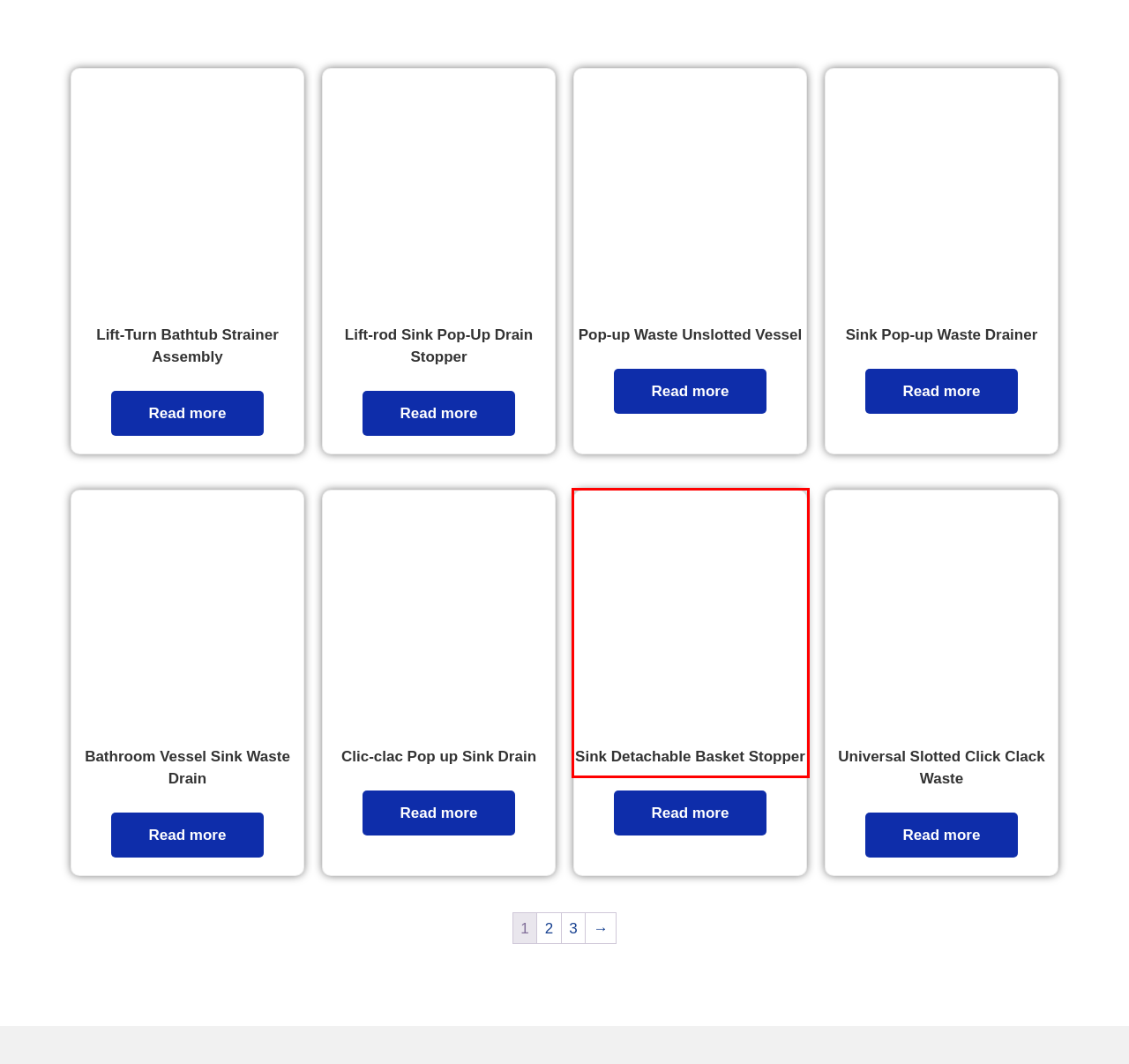Provided is a screenshot of a webpage with a red bounding box around an element. Select the most accurate webpage description for the page that appears after clicking the highlighted element. Here are the candidates:
A. Bathtub Drain Kit - Hofen Drain
B. Lift-rod Sink Pop-Up Drain Stopper - Hofen Drain
C. Clic-clac Pop up Sink Drain - Hofen Drain
D. Bathroom Vessel Sink Waste Drain - Hofen Drain
E. Sink Detachable Basket Stopper - Hofen Drain
F. Universal Slotted Click Clack Waste - Hofen Drain
G. Pop-up Waste Unslotted Vessel - Hofen Drain
H. Lift-Turn Bathtub Strainer Assembly - Hofen Drain

E